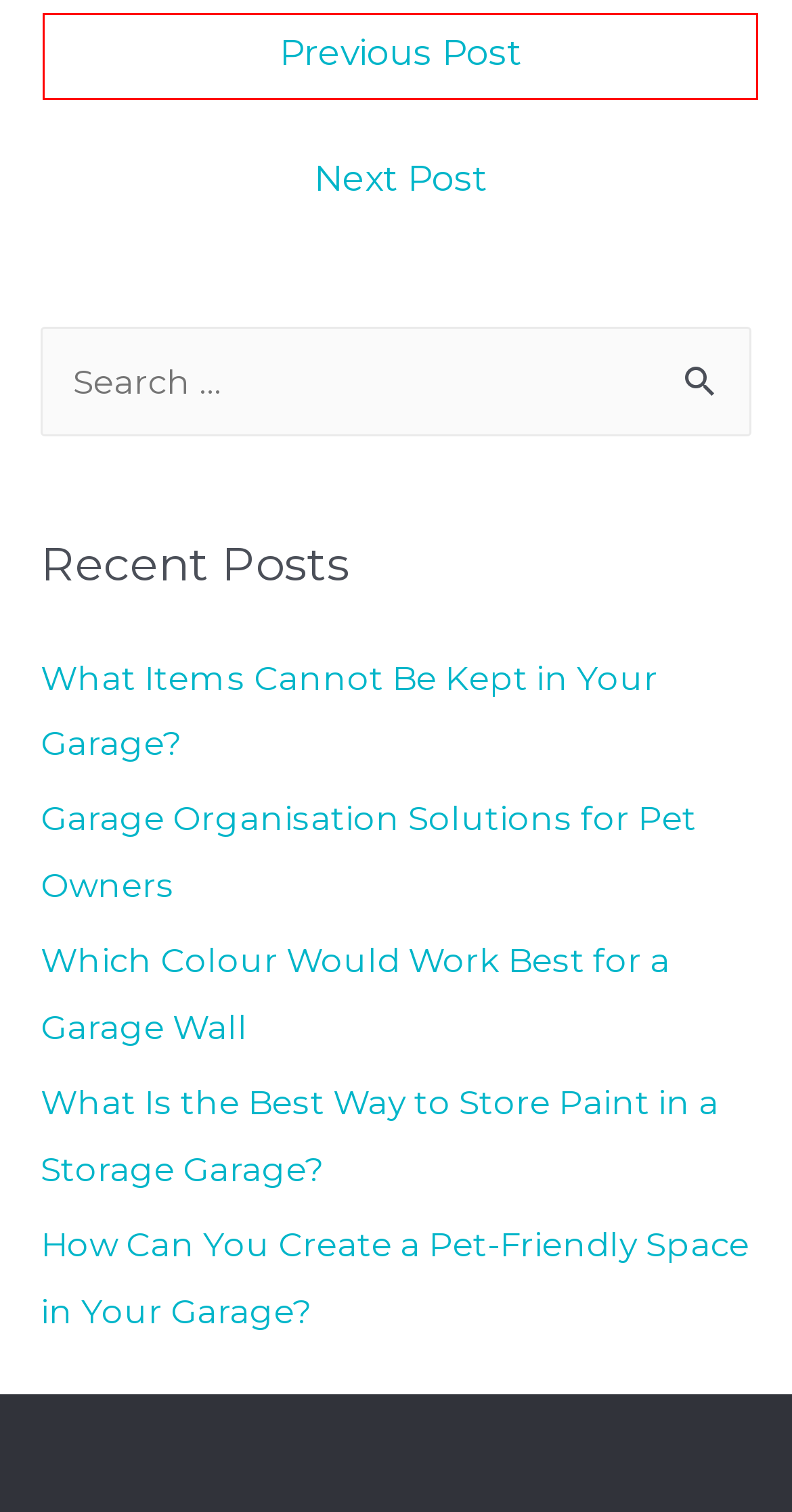With the provided screenshot showing a webpage and a red bounding box, determine which webpage description best fits the new page that appears after clicking the element inside the red box. Here are the options:
A. Sitemap |
B. What Is the Best Way to Store Paint in a Storage Garage?
C. How Can You Create a Pet-Friendly Space in Your Garage?
D. What Items Cannot Be Kept in Your Garage?
E. Which Colour Would Work Best for a Garage Wall
F. What Are The Garage Door Preventive Maintenance Tips?
G. Garage Organisation Solutions for Pet Owners
H. What Can I Convert My Garage Into

H